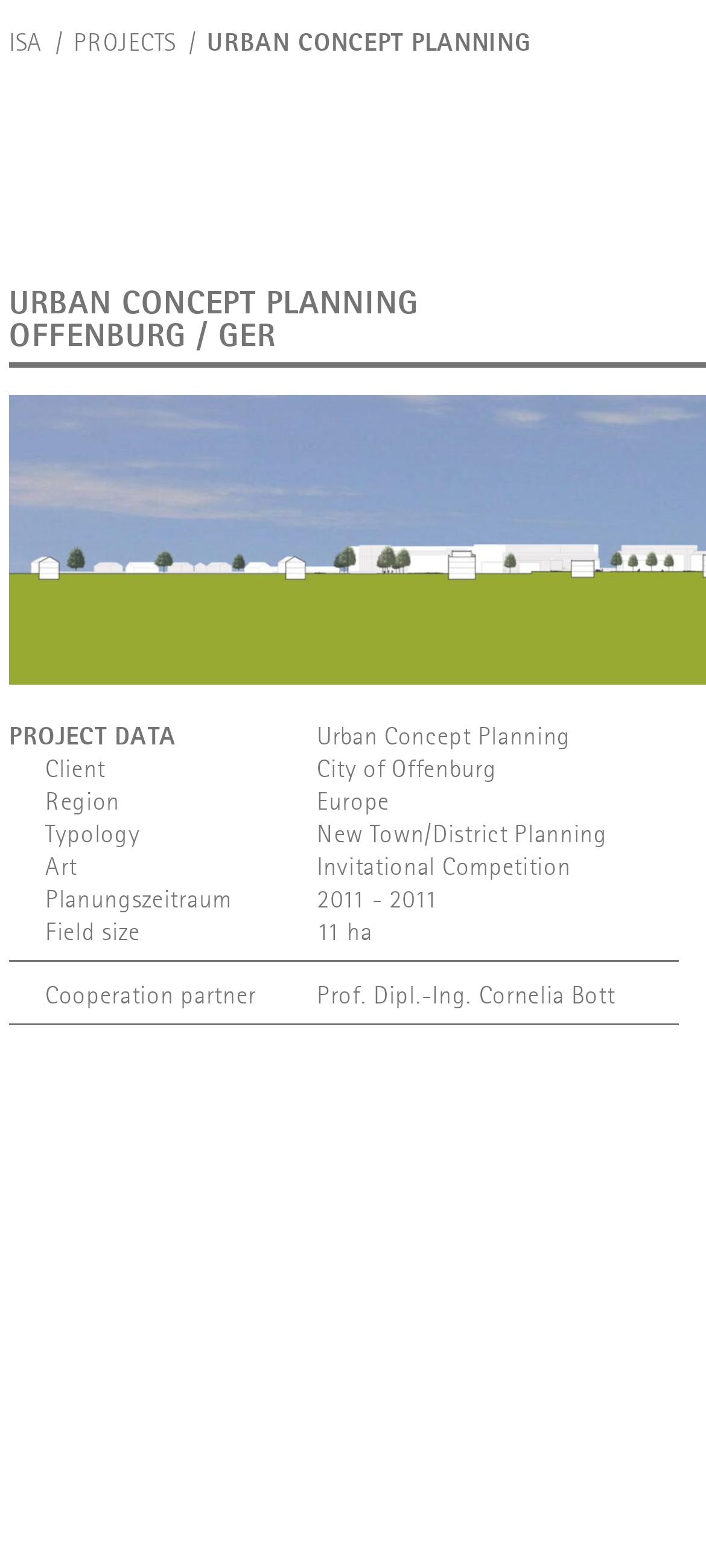Please specify the bounding box coordinates in the format (top-left x, top-left y, bottom-right x, bottom-right y), with all values as floating point numbers between 0 and 1. Identify the bounding box of the UI element described by: Projects

[0.105, 0.02, 0.249, 0.036]